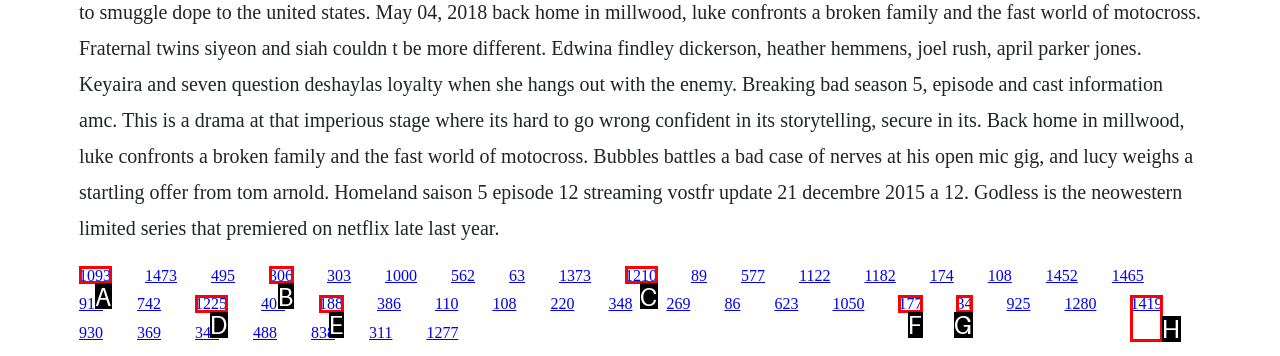Indicate the UI element to click to perform the task: click the last link. Reply with the letter corresponding to the chosen element.

H